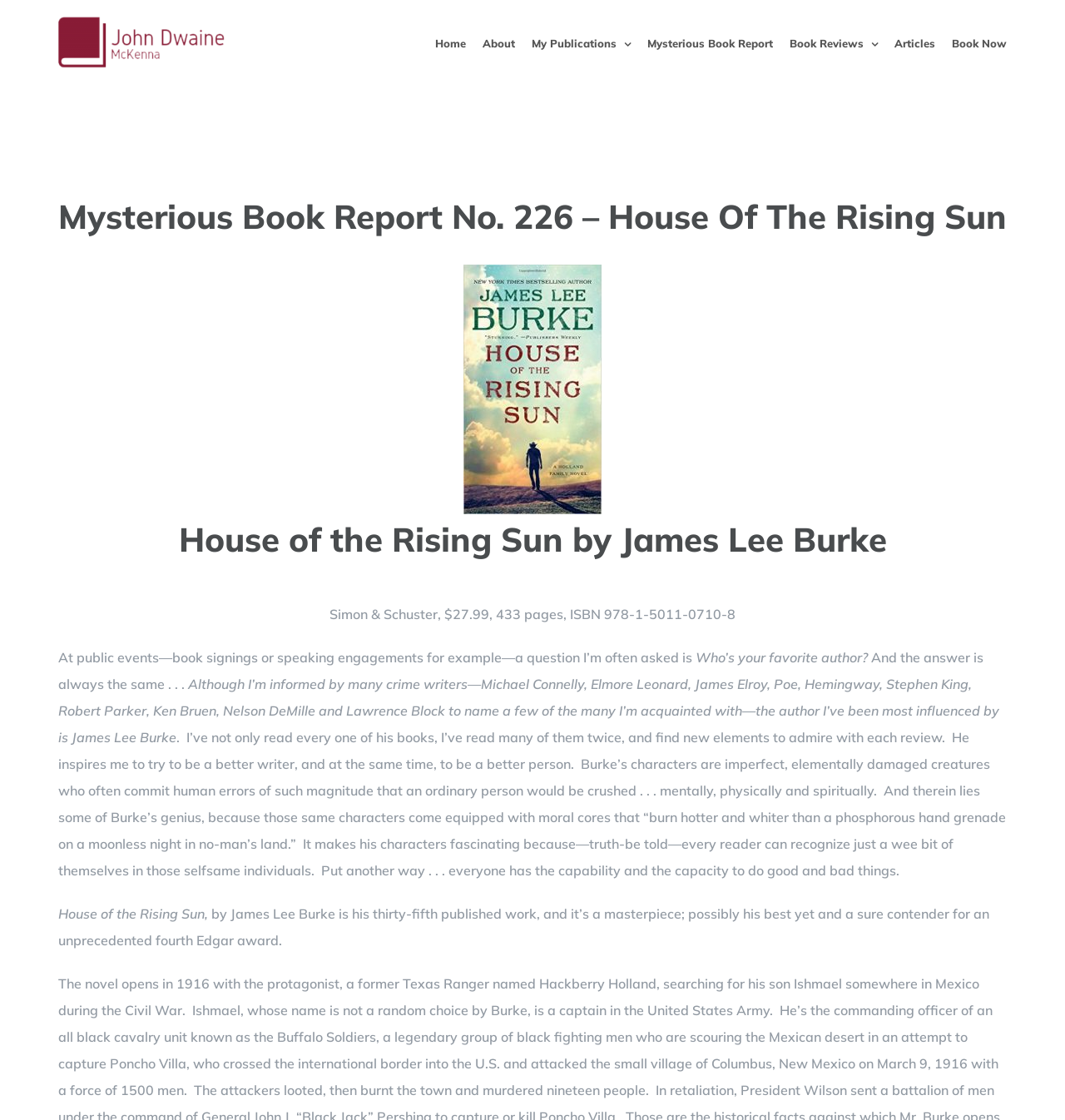Specify the bounding box coordinates for the region that must be clicked to perform the given instruction: "Click the 'About' link".

[0.453, 0.004, 0.484, 0.074]